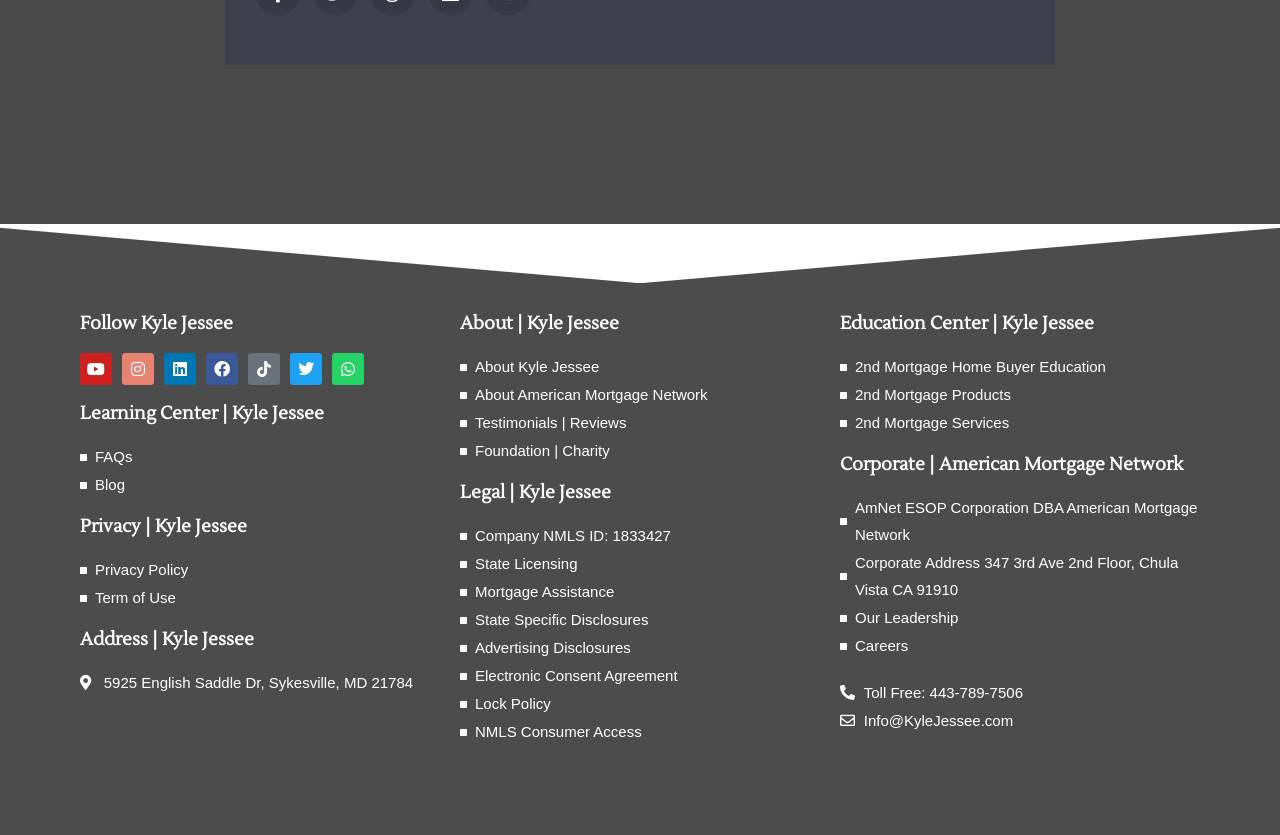What is the email address of Kyle Jessee?
Please answer the question with a detailed response using the information from the screenshot.

I found the email address by looking at the 'Corporate | American Mortgage Network' section, where it is stated as 'Info@KyleJessee.com'.